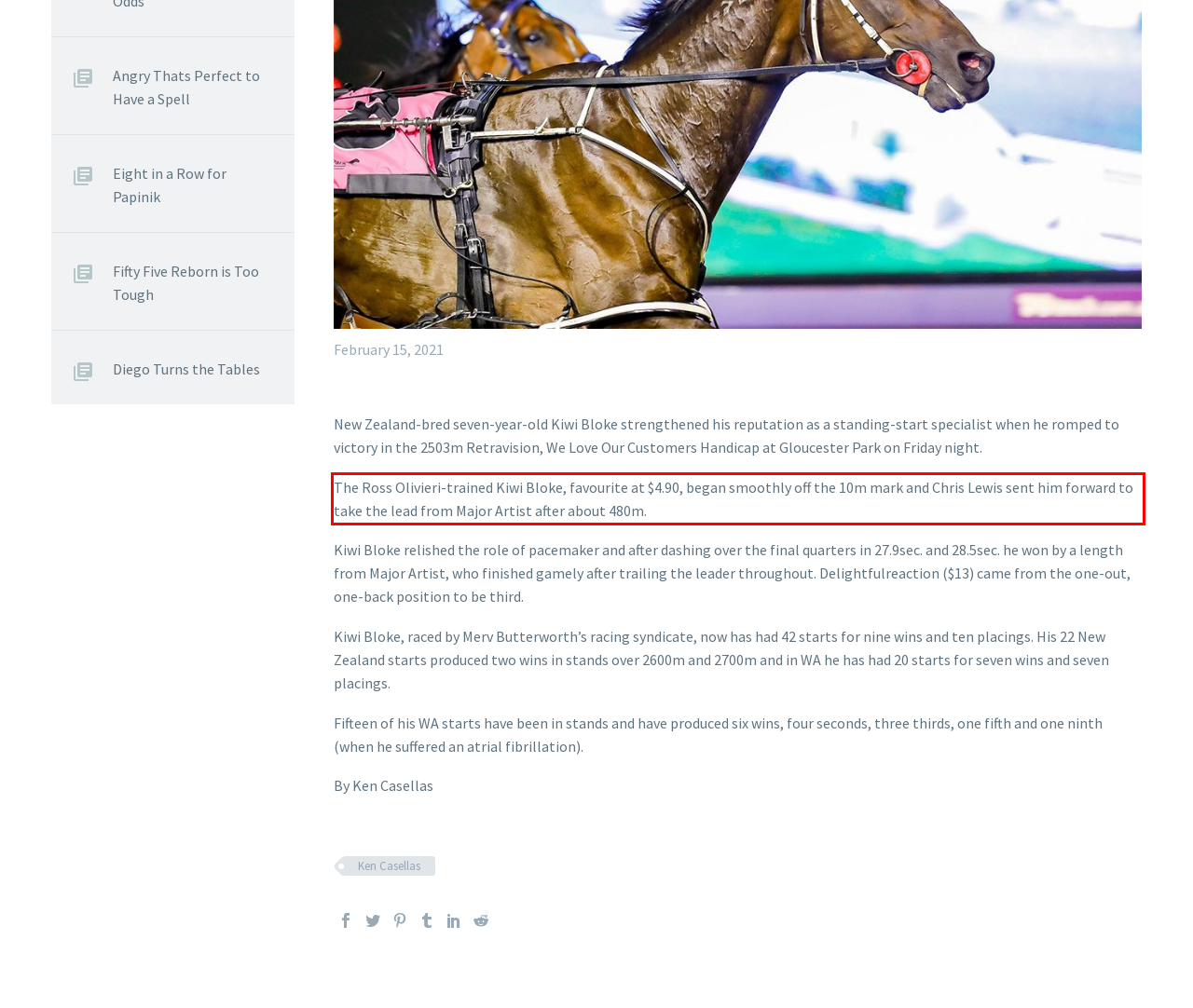Extract and provide the text found inside the red rectangle in the screenshot of the webpage.

The Ross Olivieri-trained Kiwi Bloke, favourite at $4.90, began smoothly off the 10m mark and Chris Lewis sent him forward to take the lead from Major Artist after about 480m.